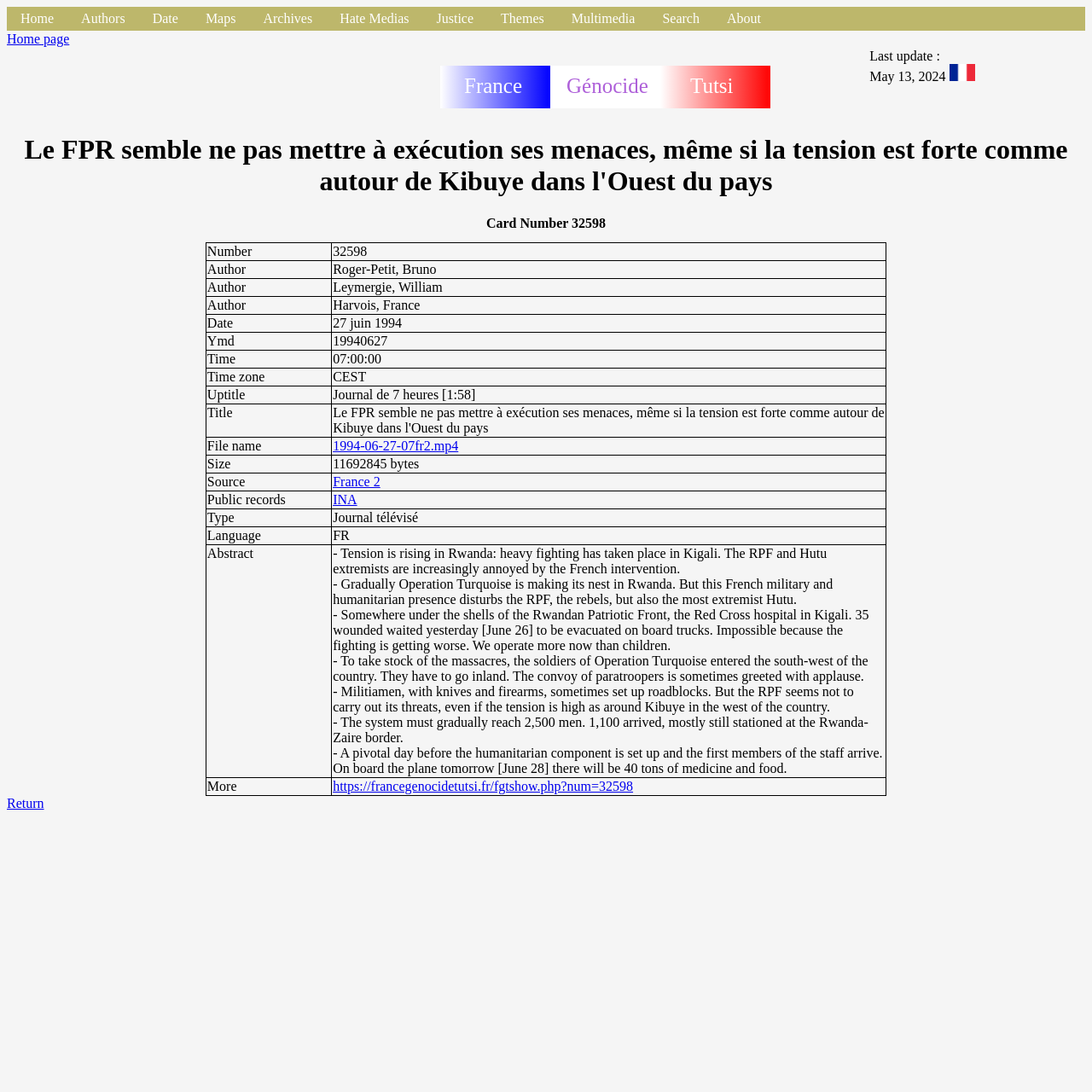Calculate the bounding box coordinates for the UI element based on the following description: "Home page". Ensure the coordinates are four float numbers between 0 and 1, i.e., [left, top, right, bottom].

[0.006, 0.029, 0.064, 0.042]